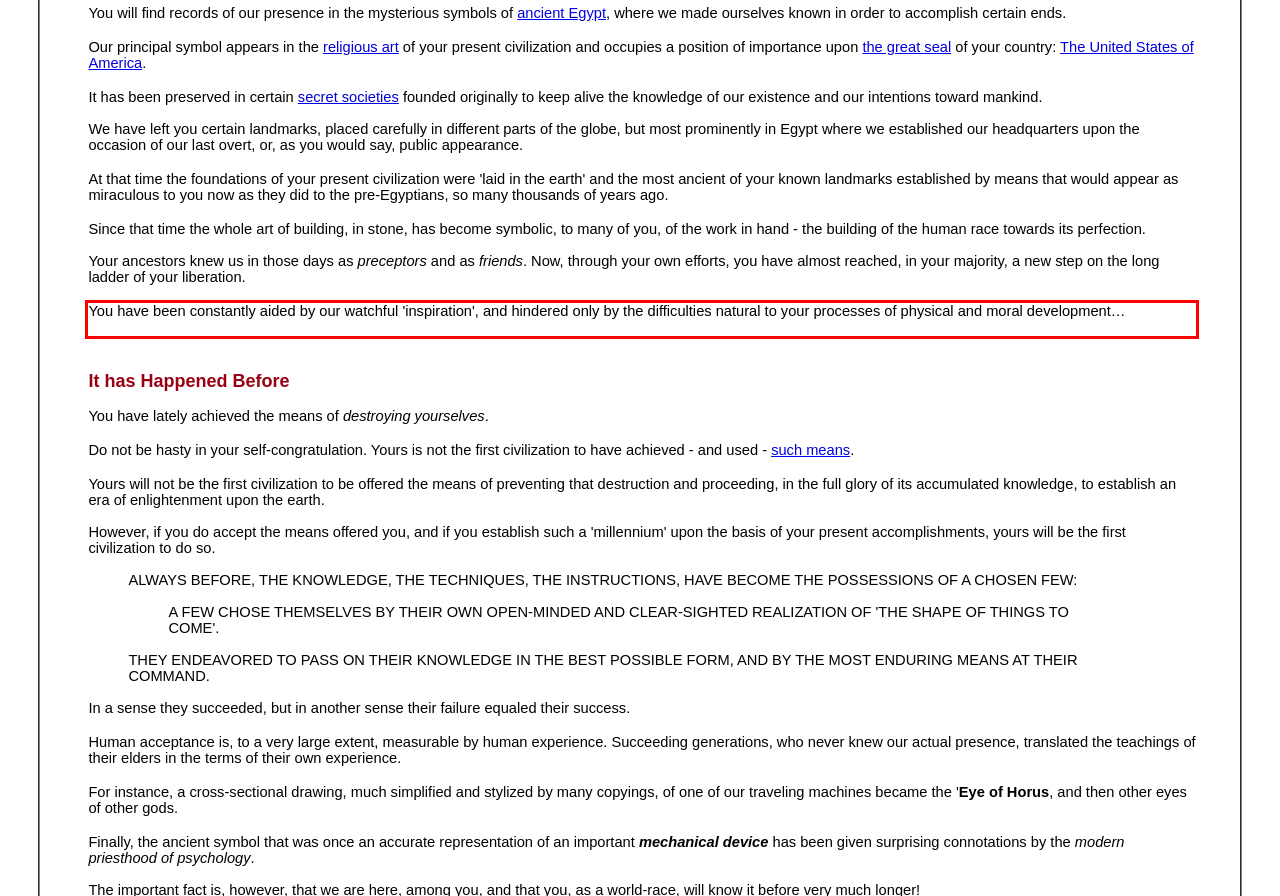From the given screenshot of a webpage, identify the red bounding box and extract the text content within it.

You have been constantly aided by our watchful 'inspiration', and hindered only by the difficulties natural to your processes of physical and moral development…